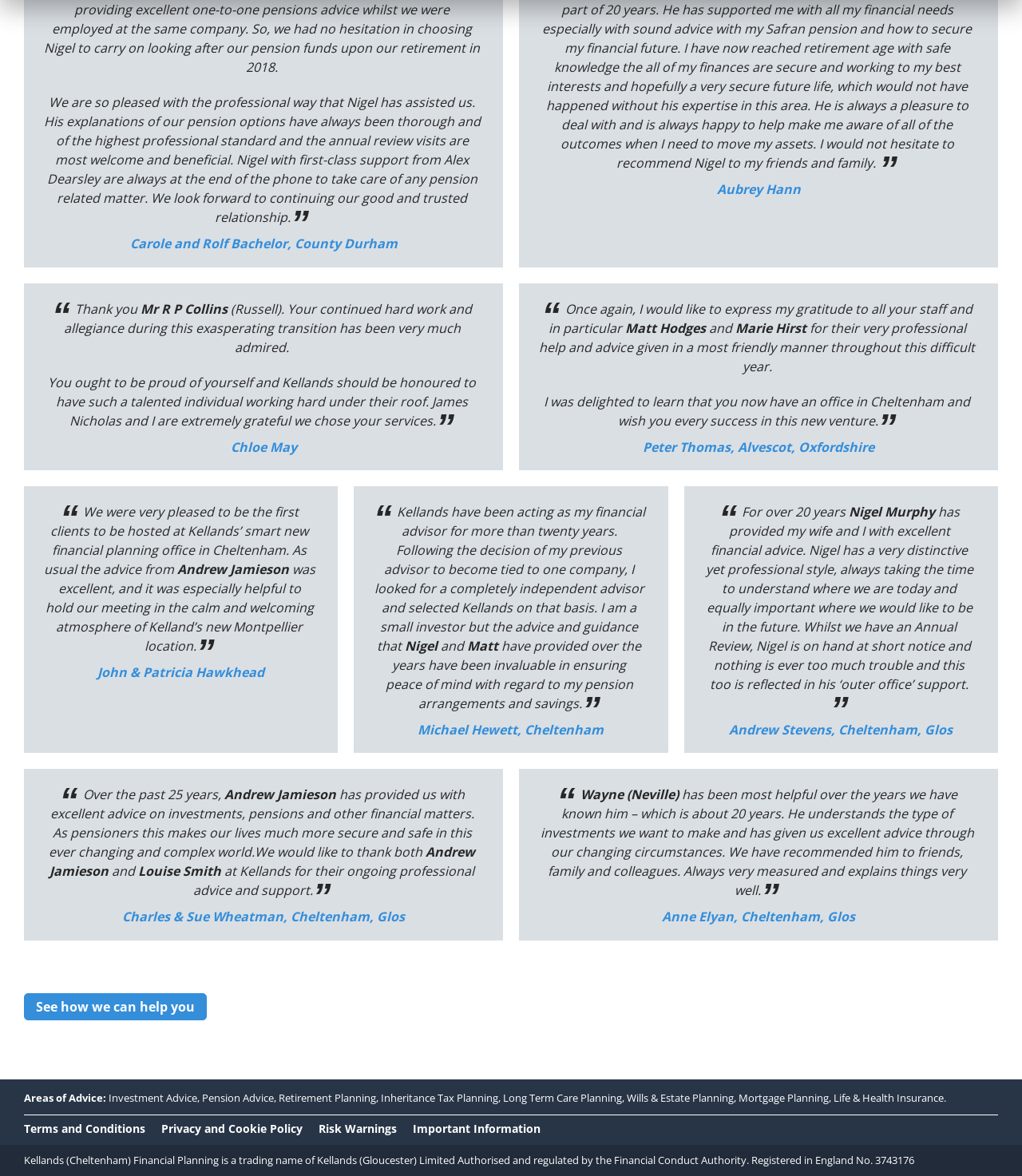How long have some clients been receiving advice from Kellands?
From the image, respond with a single word or phrase.

Over 20 years